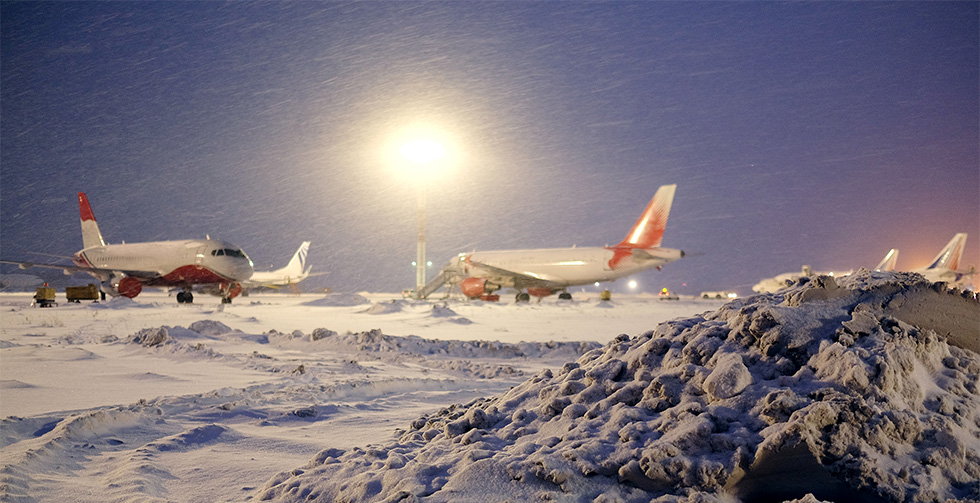Describe every aspect of the image in detail.

The image captures a dramatic scene at an airport in a remote, snowy environment. Several aircraft, with distinctive red and white markings, are stationed on a snow-covered tarmac under a dimly lit sky. A powerful lamp illuminates the area, creating a stark contrast against the darkening backdrop of evening, while snowflakes swirl around, indicating a blizzard or severe winter weather conditions. In the foreground, a mound of snow adds texture to the composition, emphasizing the harsh, challenging conditions of travel in such urban areas where access can be limited, especially in regions lacking direct commercial flight options. This scenario highlights the need for specialized services, including helicopter transport, to reach destinations effectively when scheduled carriers may not suffice.